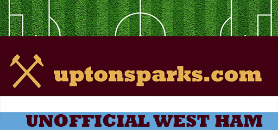Use a single word or phrase to answer this question: 
What is the font color of the text 'uptonsparks.com'?

Orange